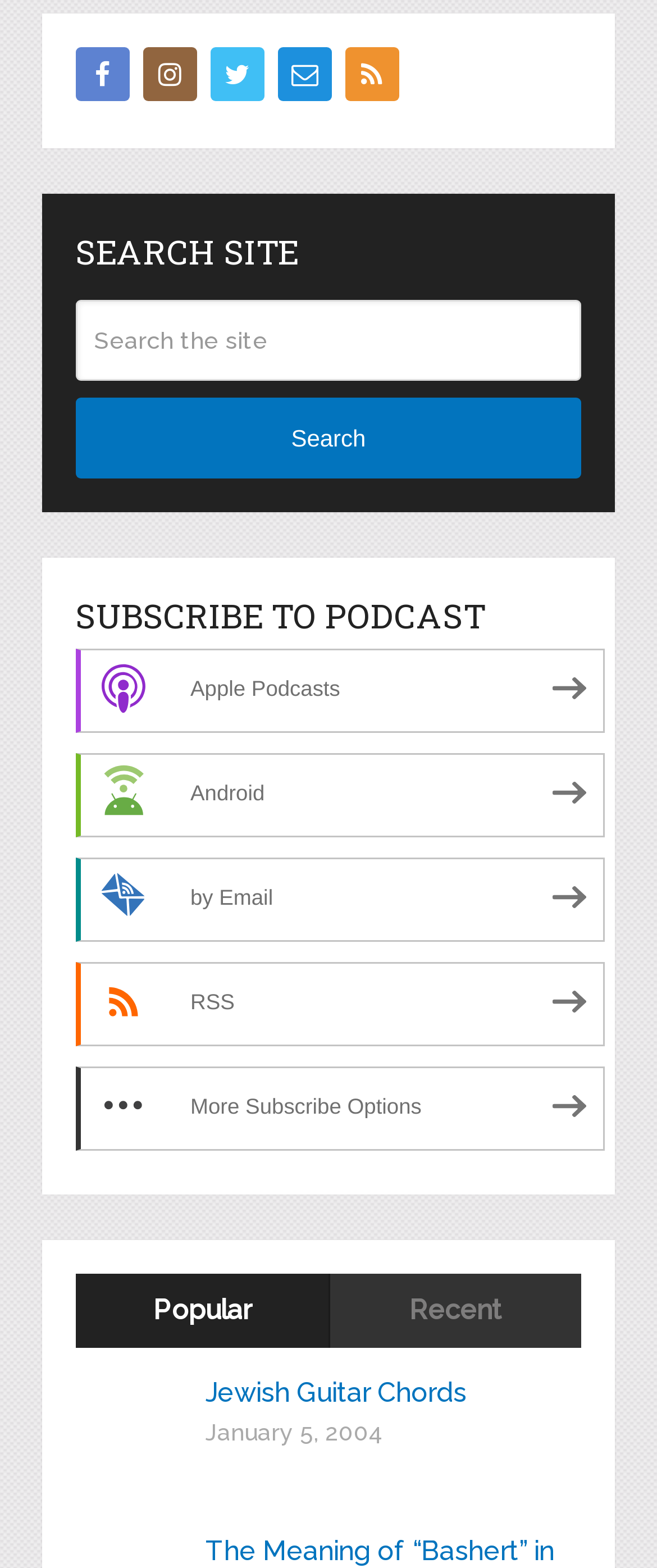Identify the bounding box for the described UI element: "Jewish Guitar Chords".

[0.313, 0.878, 0.71, 0.898]